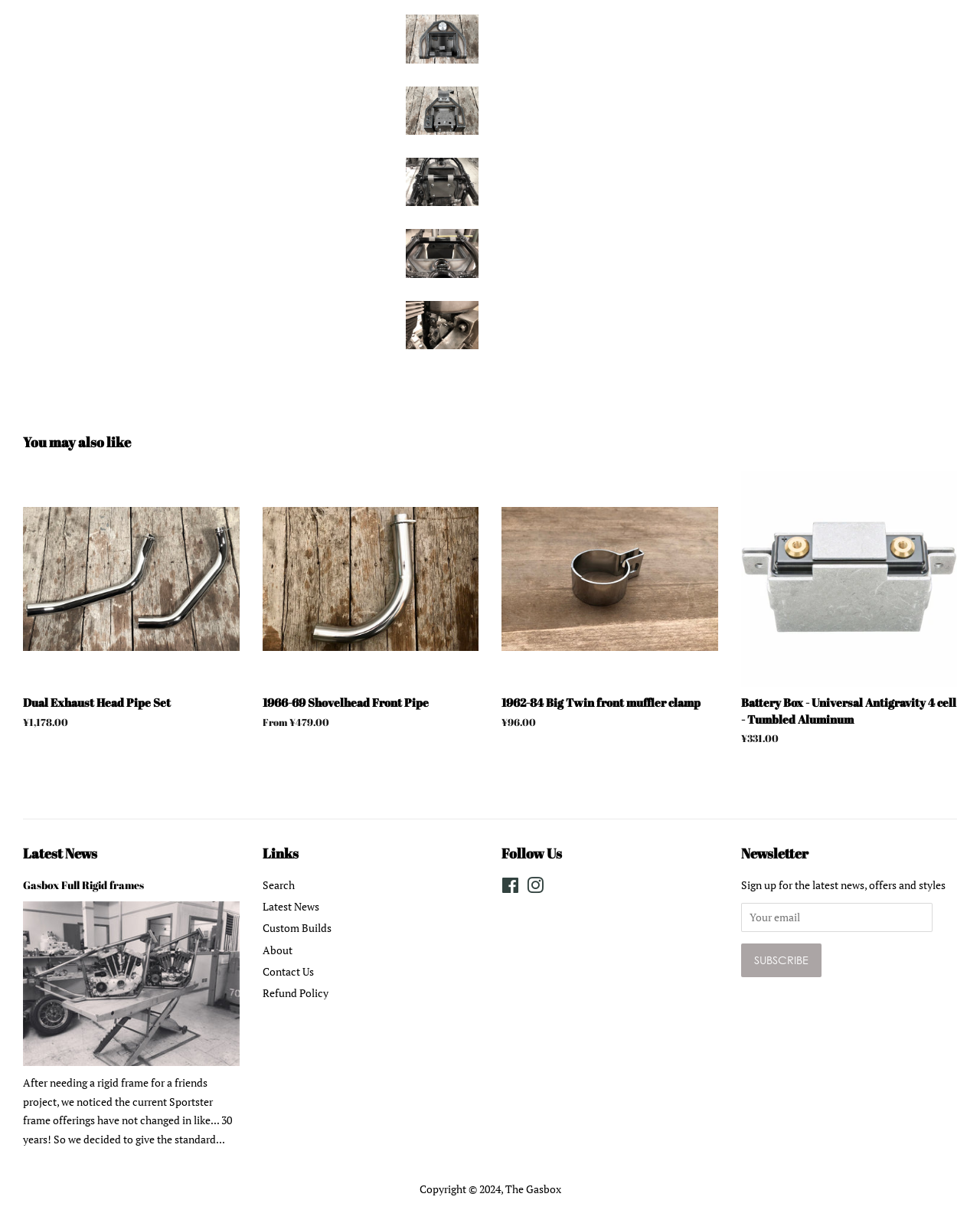Identify the coordinates of the bounding box for the element that must be clicked to accomplish the instruction: "Click the link to view Latest News".

[0.023, 0.69, 0.099, 0.705]